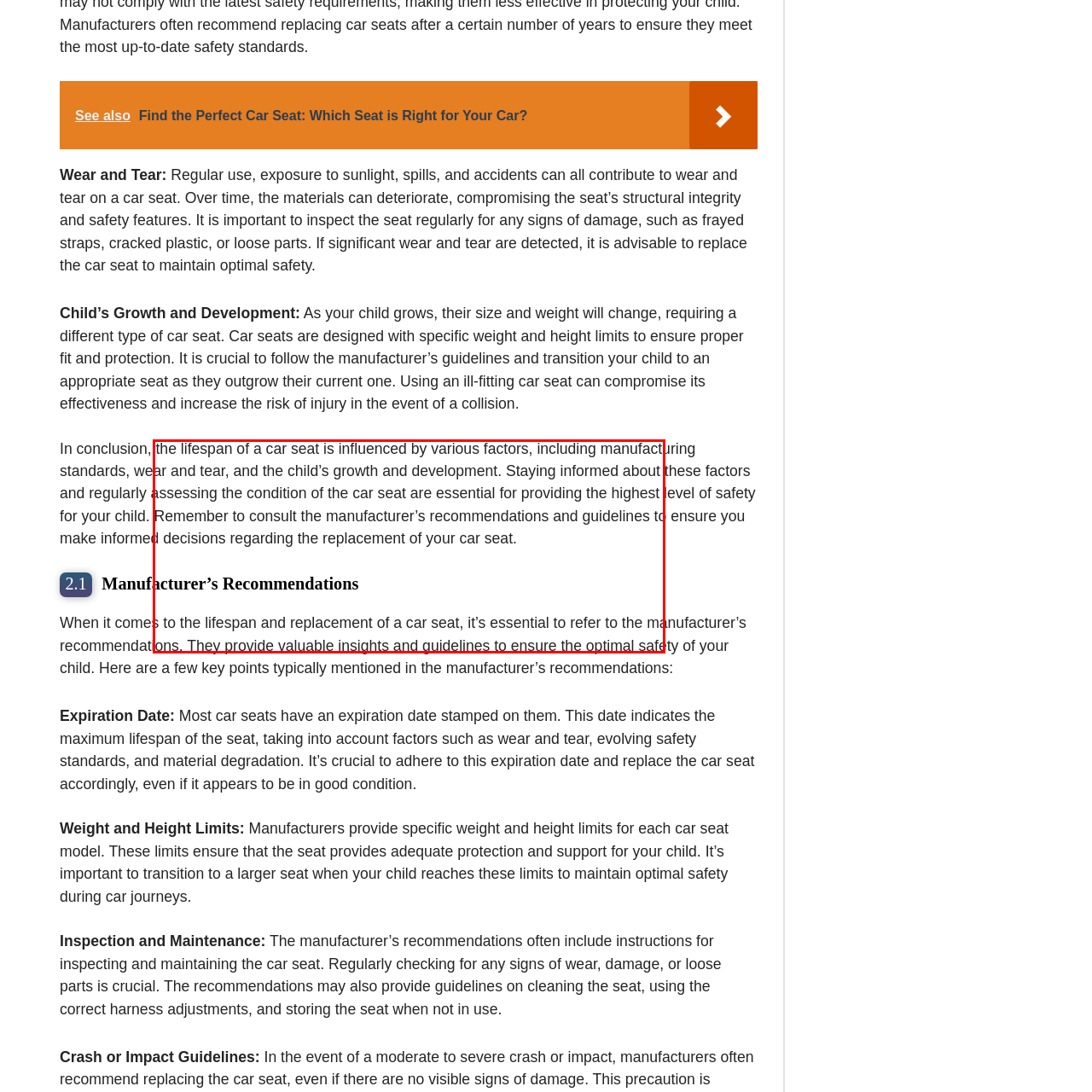Why is it important to consult the manufacturer's recommendations?  
Analyze the image surrounded by the red box and deliver a detailed answer based on the visual elements depicted in the image.

The image advises parents to consult the manufacturer's recommendations to ensure they make informed decisions about when to replace the car seat. This is crucial because the manufacturer's guidelines provide specific information about the seat's usage and maintenance, which is essential for prioritizing the safety and comfort of children while traveling.